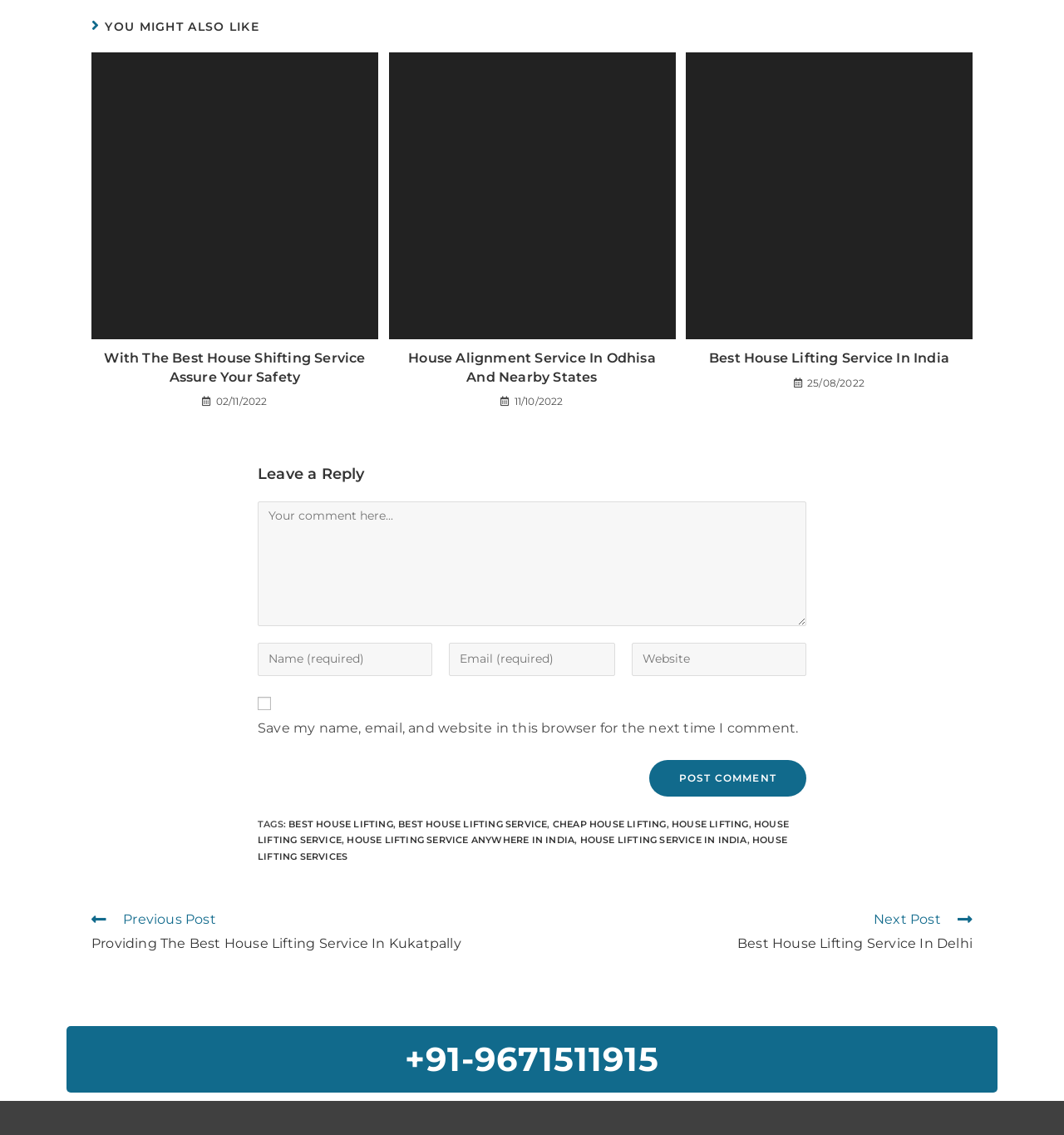What is the topic of the first article?
Based on the image, provide a one-word or brief-phrase response.

House Shifting